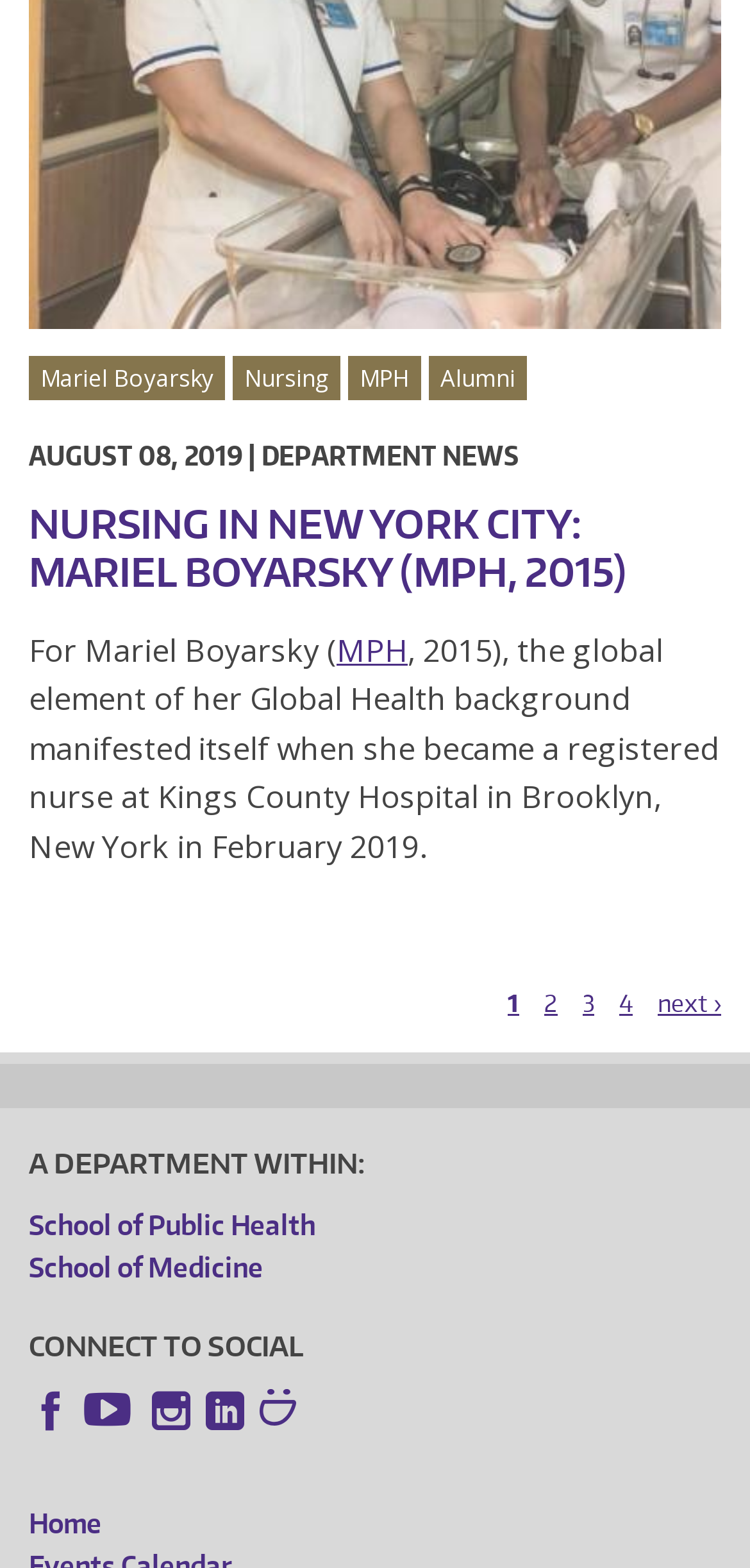Locate the UI element that matches the description YouTube in the webpage screenshot. Return the bounding box coordinates in the format (top-left x, top-left y, bottom-right x, bottom-right y), with values ranging from 0 to 1.

[0.11, 0.884, 0.187, 0.914]